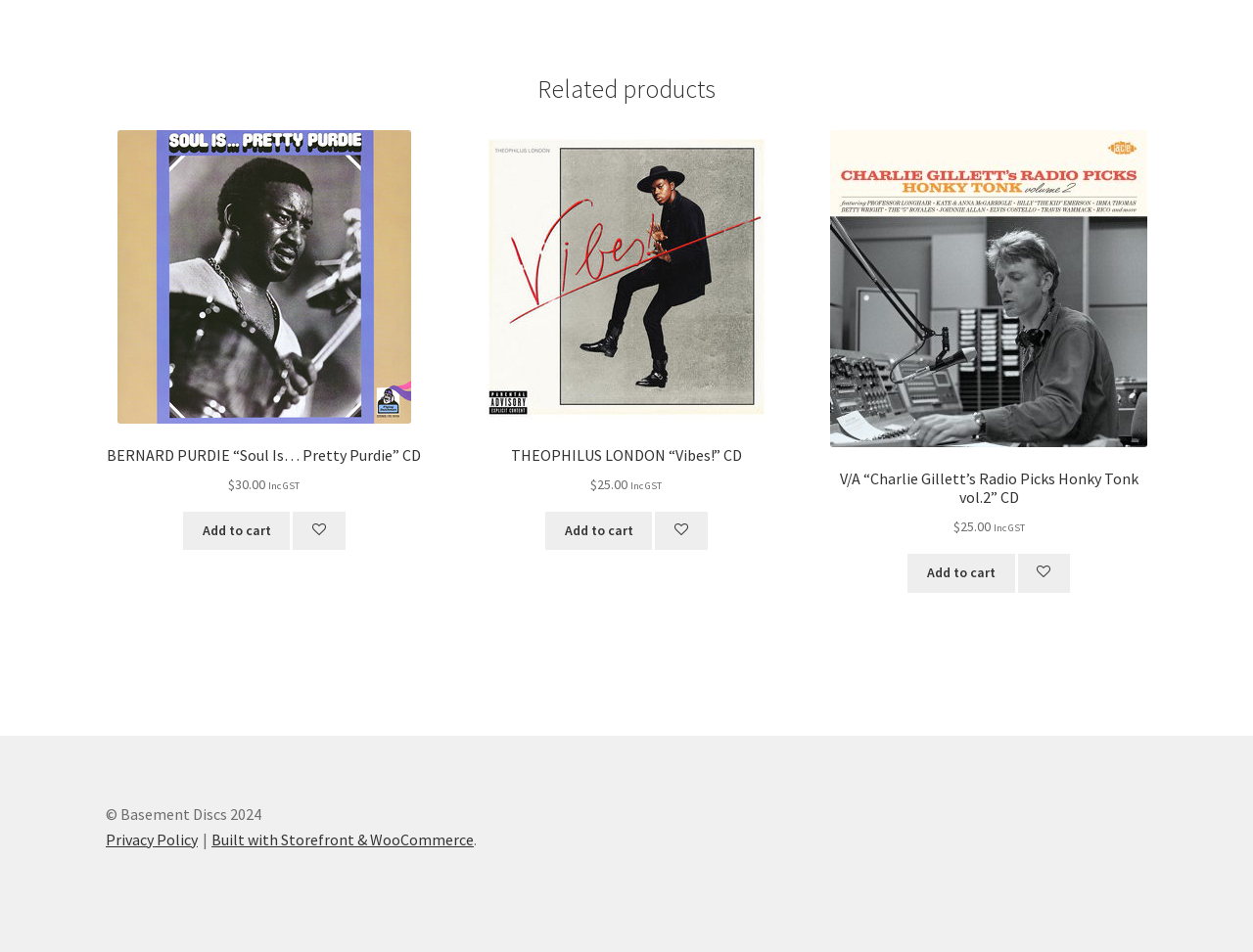Please find the bounding box coordinates of the element that you should click to achieve the following instruction: "View BERNARD PURDIE “Soul Is… Pretty Purdie” CD details". The coordinates should be presented as four float numbers between 0 and 1: [left, top, right, bottom].

[0.084, 0.137, 0.337, 0.521]